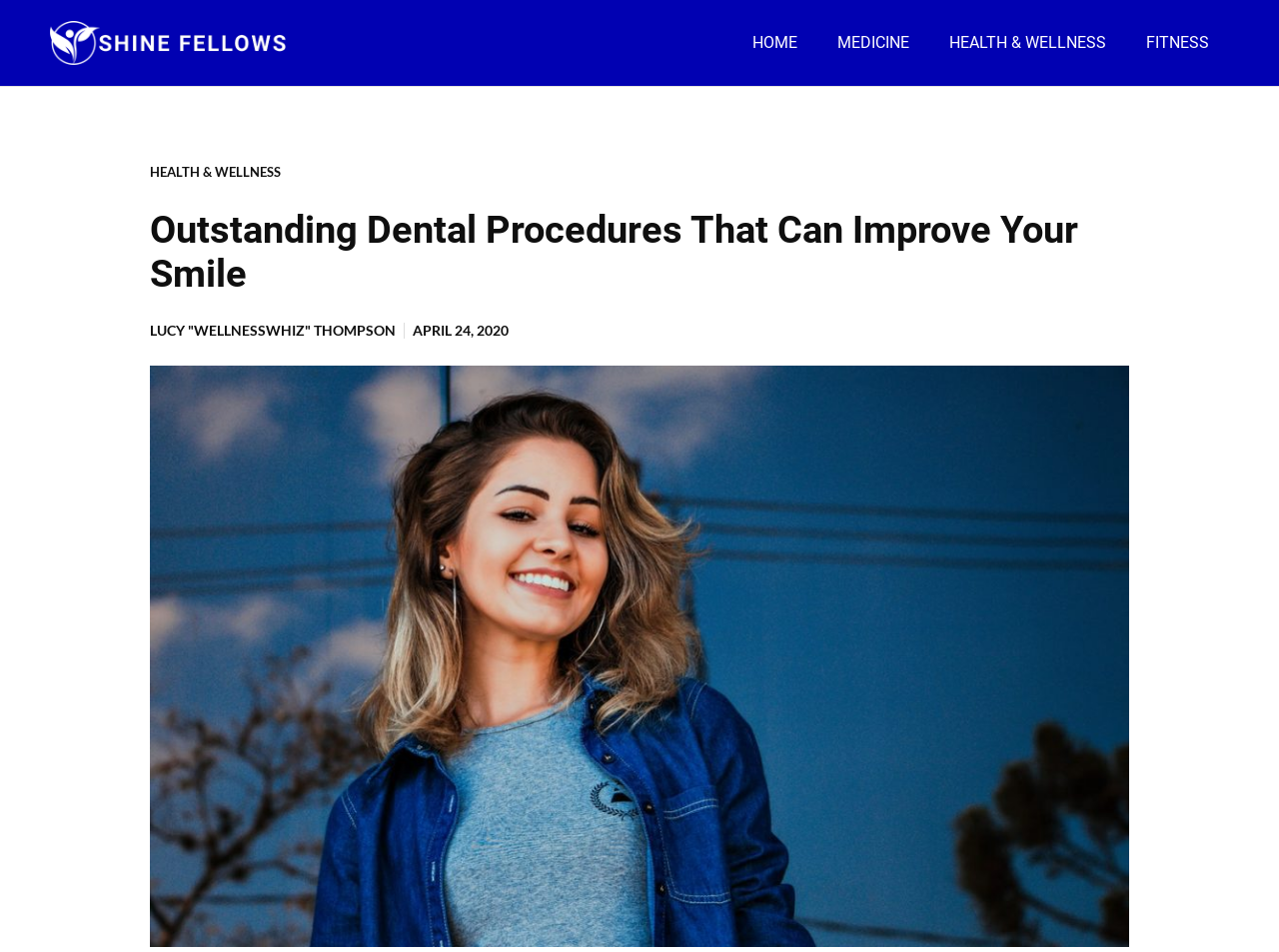Identify the primary heading of the webpage and provide its text.

Outstanding Dental Procedures That Can Improve Your Smile